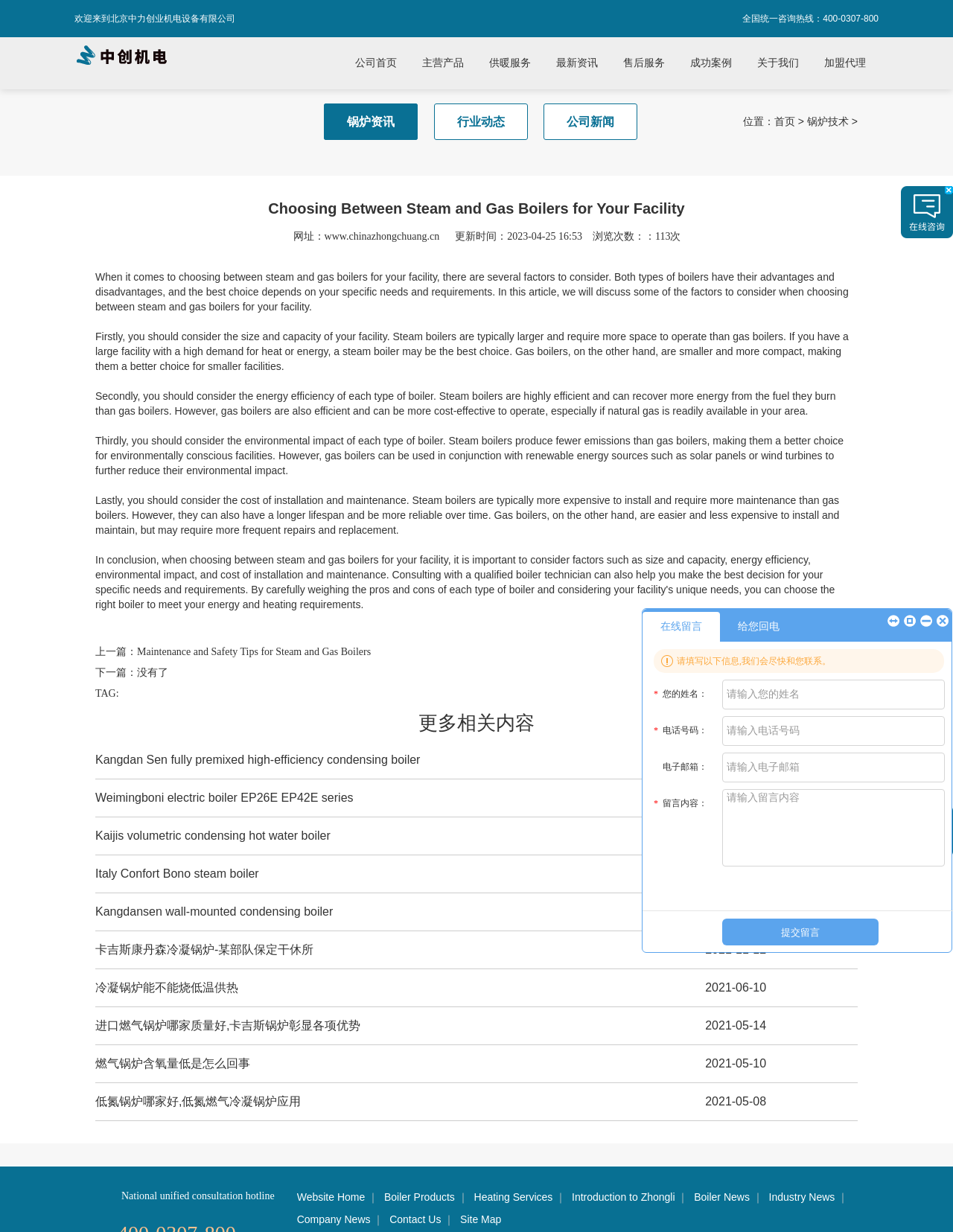Give a one-word or short-phrase answer to the following question: 
What is the national unified consultation hotline?

400-0307-800